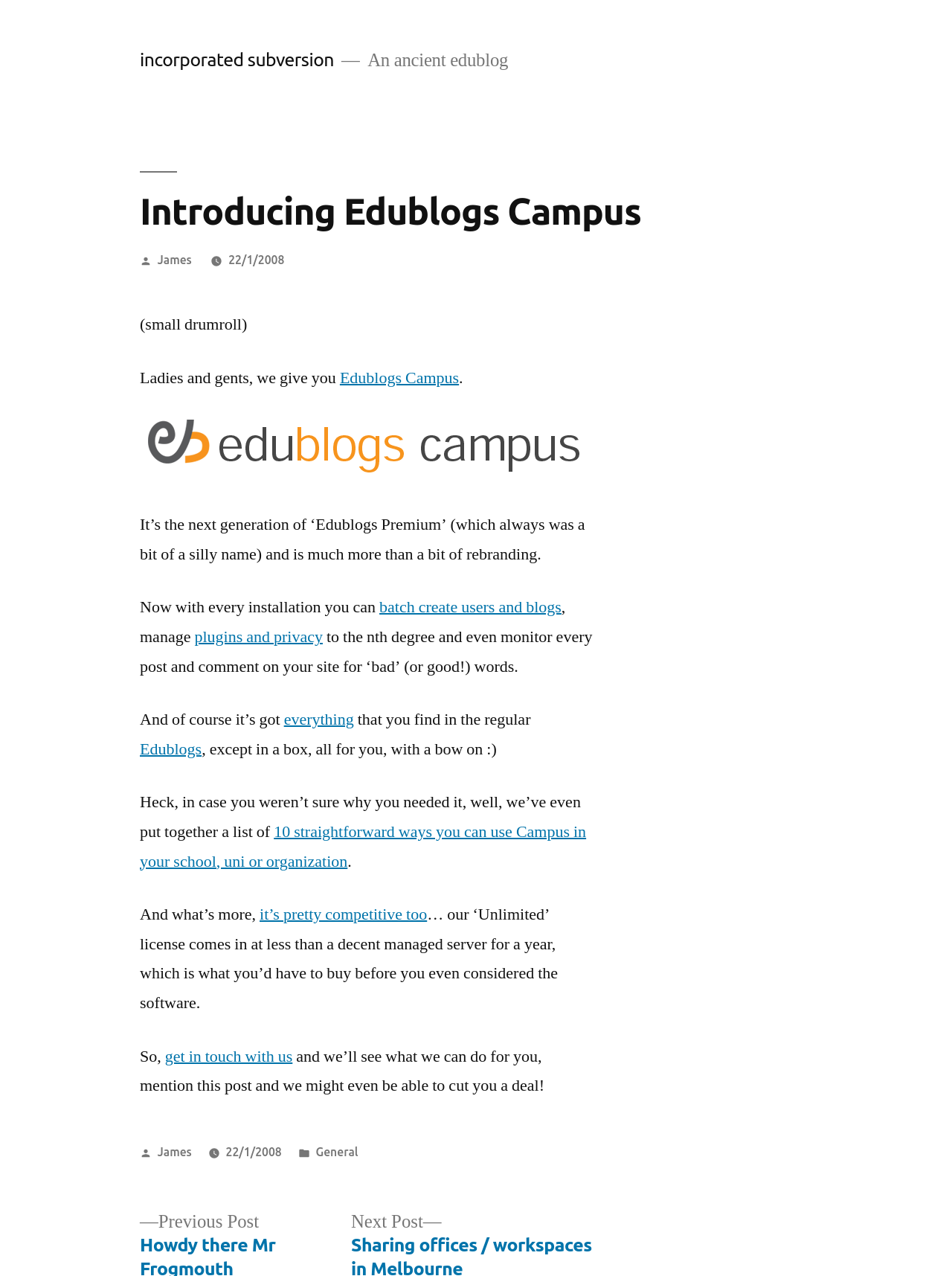Can you locate the main headline on this webpage and provide its text content?

Introducing Edublogs Campus